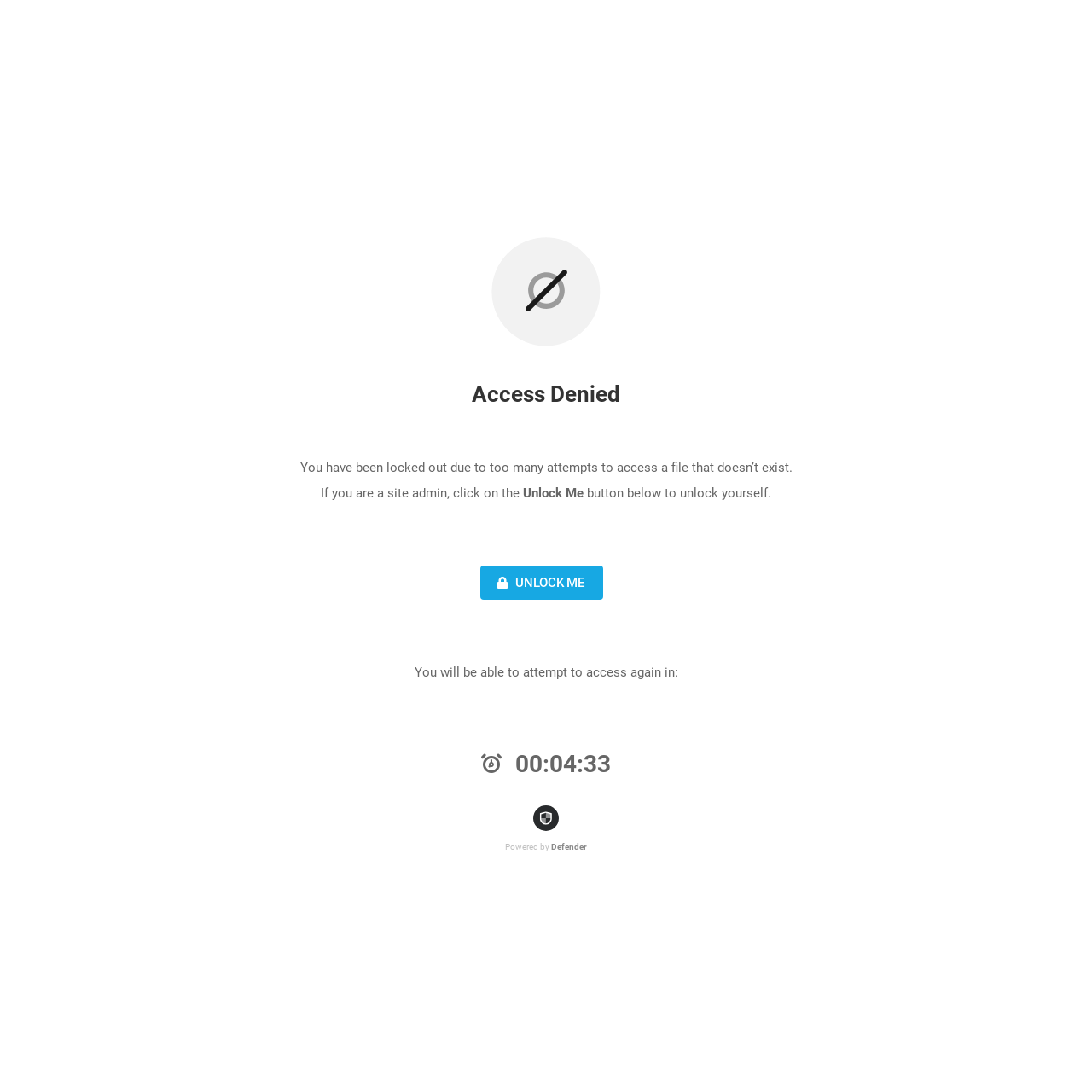Look at the image and write a detailed answer to the question: 
What is the reason for access denial?

The webpage displays an 'Access Denied' heading, followed by a message stating that the user has been locked out due to too many attempts to access a file that doesn’t exist. This implies that the user has made repeated attempts to access a non-existent file, resulting in the access denial.